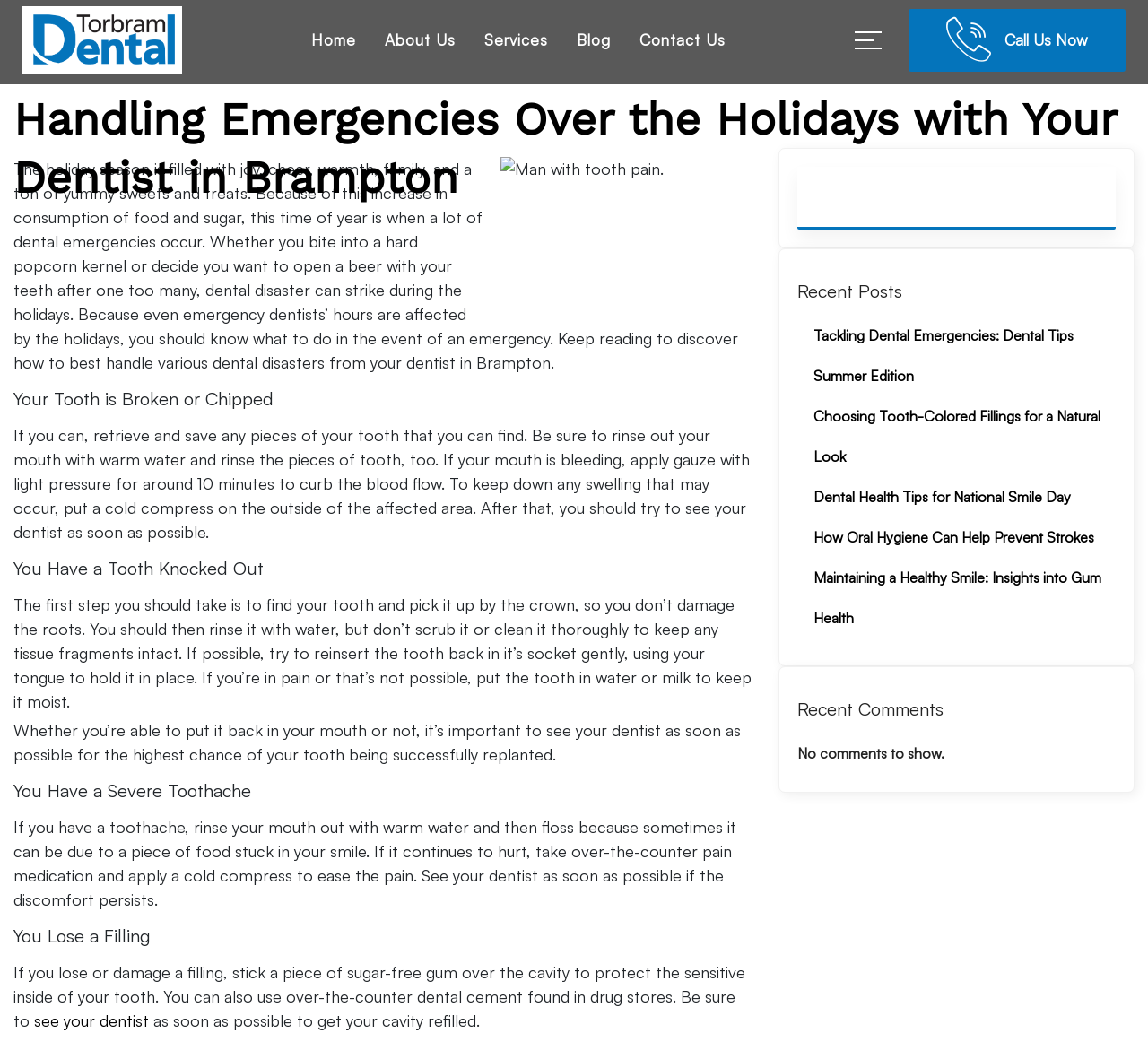Locate the bounding box coordinates of the element that needs to be clicked to carry out the instruction: "Search for dental tips". The coordinates should be given as four float numbers ranging from 0 to 1, i.e., [left, top, right, bottom].

[0.695, 0.16, 0.972, 0.22]